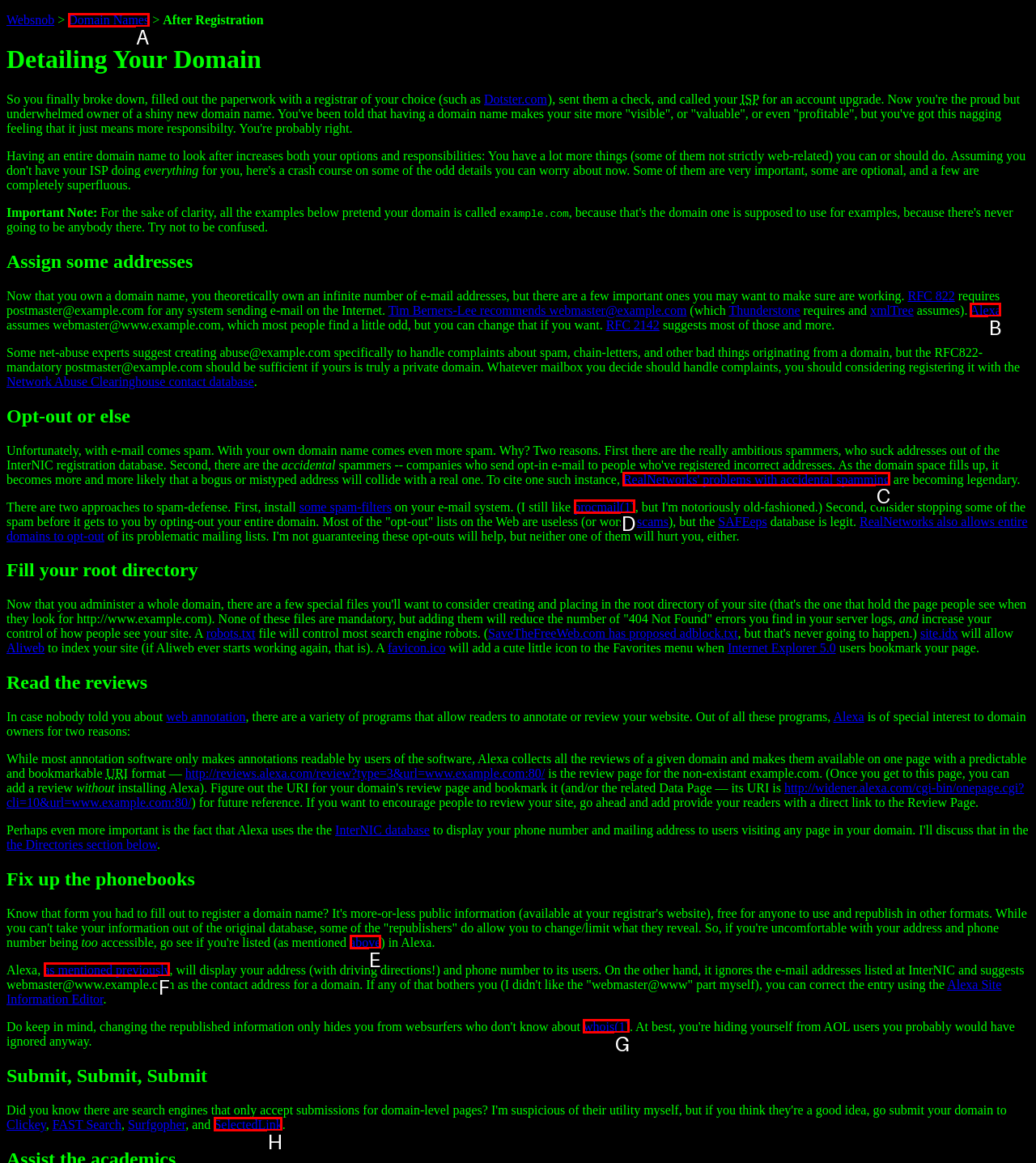Select the HTML element that matches the description: as mentioned previously
Respond with the letter of the correct choice from the given options directly.

F